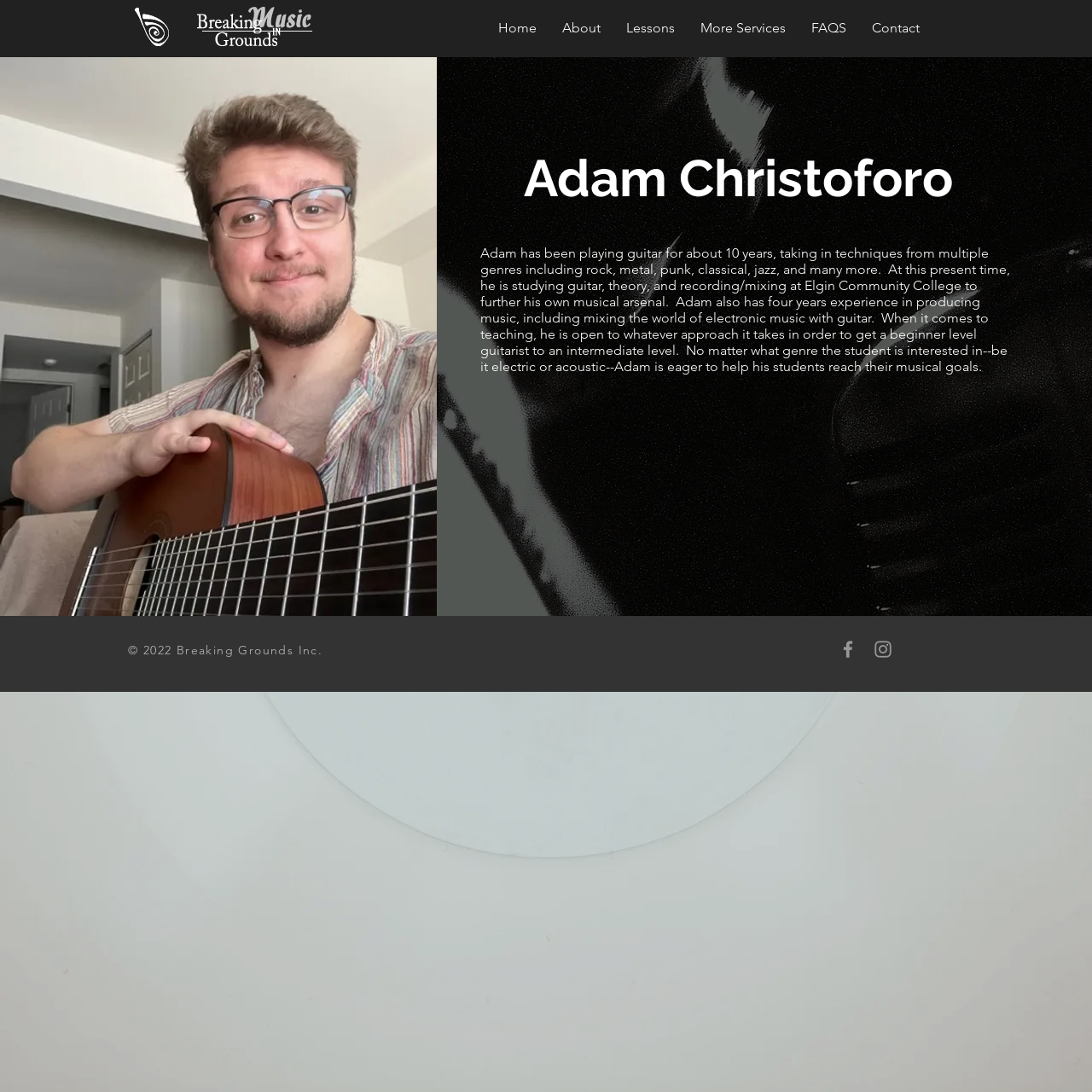Identify the bounding box coordinates for the UI element that matches this description: "More Services".

[0.63, 0.006, 0.731, 0.045]